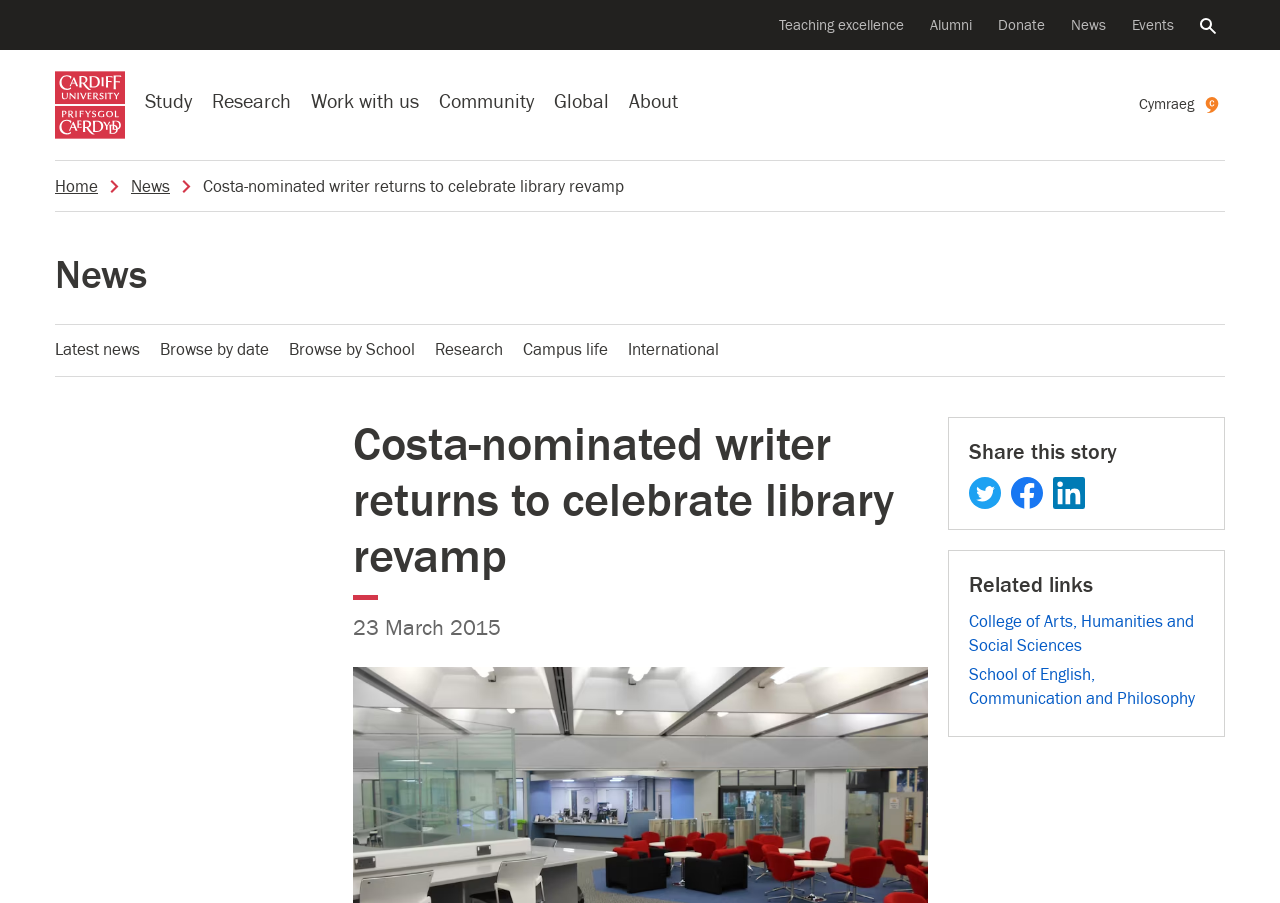What social media platforms can you share the story on?
Make sure to answer the question with a detailed and comprehensive explanation.

I found the answer by looking at the section 'Share this story' where it provides links to share the story on Twitter, Facebook, and LinkedIn.